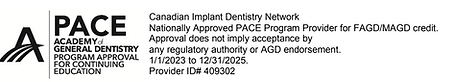Reply to the question with a single word or phrase:
Does the approval imply endorsement by any regulatory authority or the AGD?

No